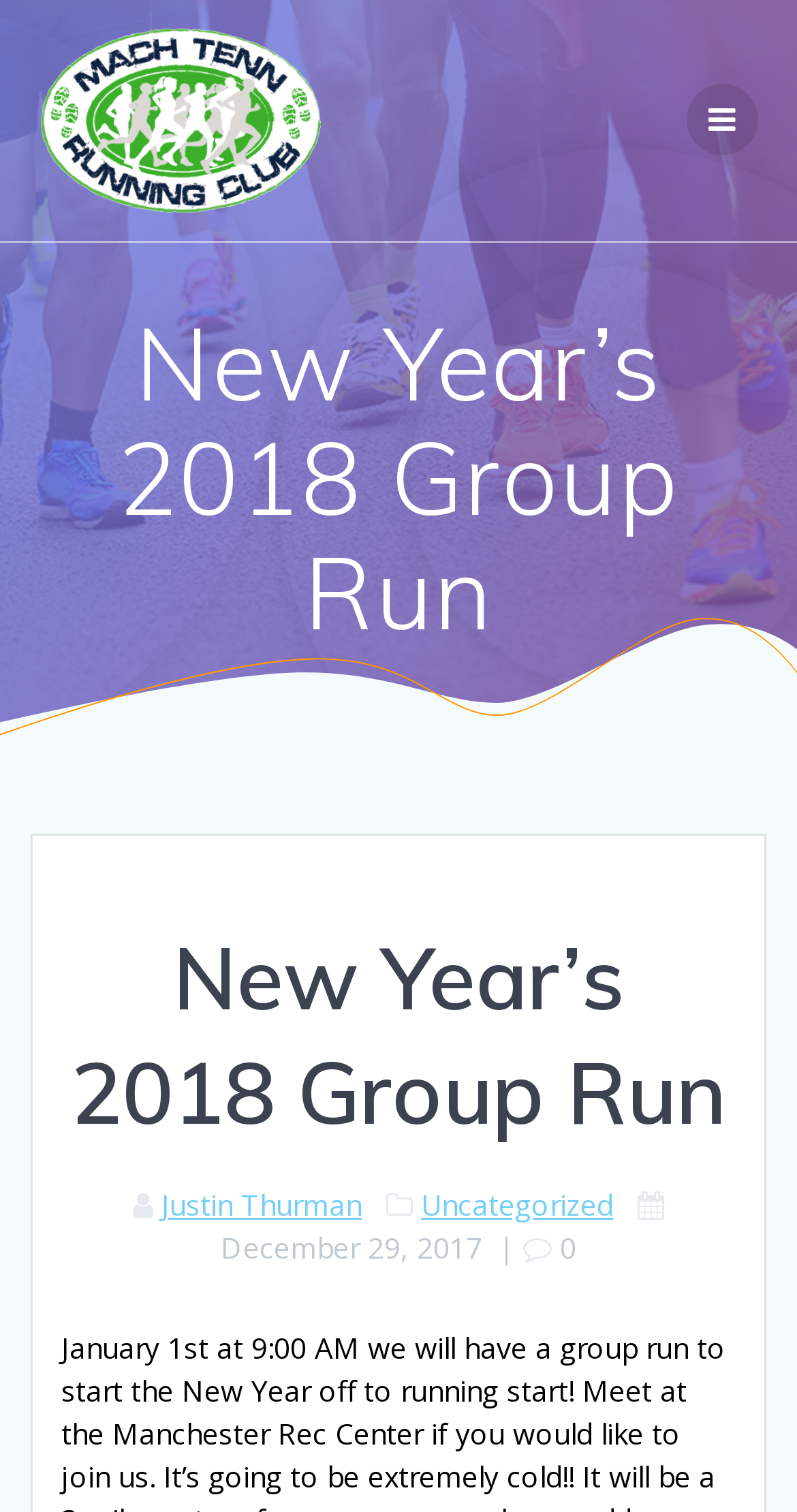Identify the first-level heading on the webpage and generate its text content.

New Year’s 2018 Group Run